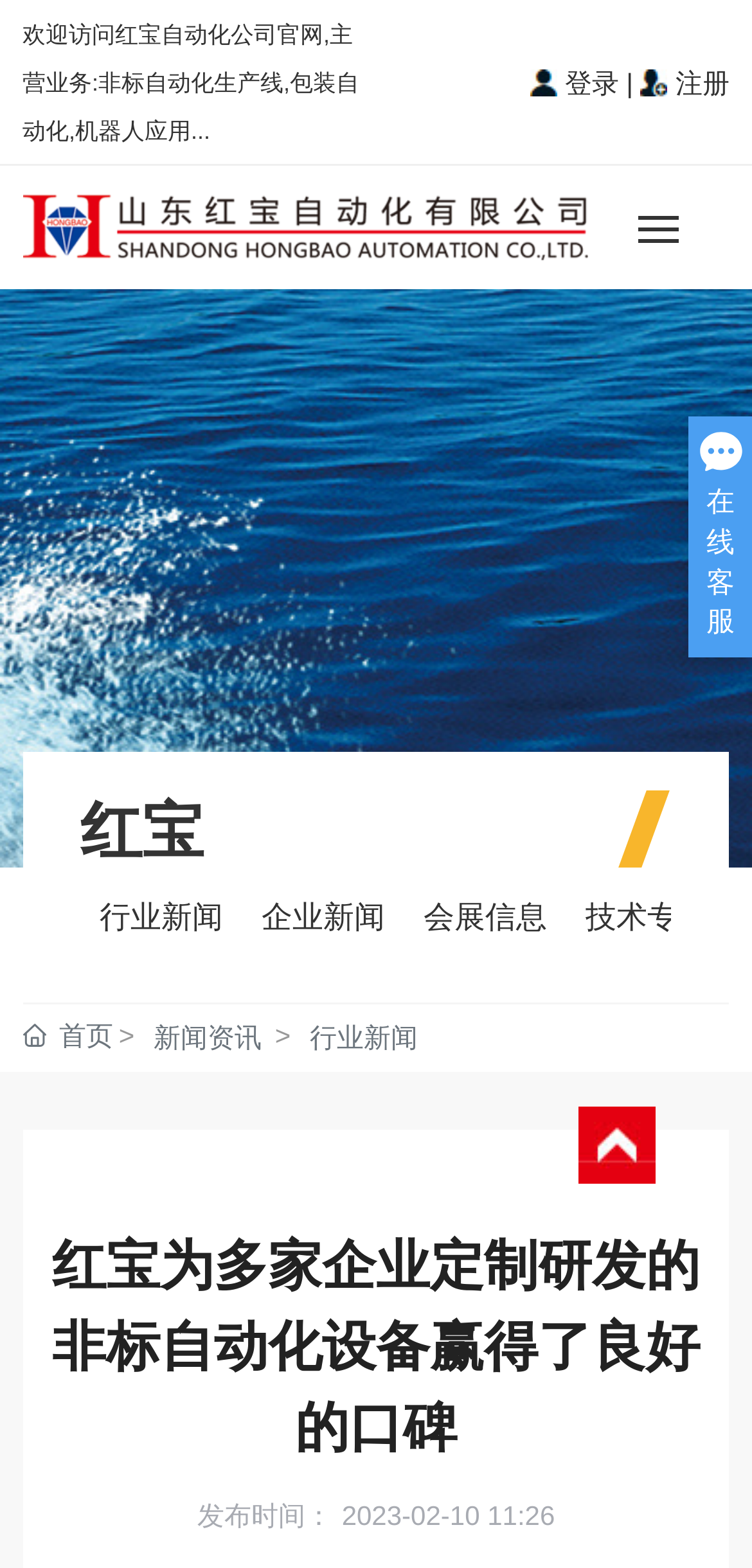What are the main categories on this website?
Provide an in-depth and detailed answer to the question.

The main categories can be found in the top navigation bar of the webpage. They are listed horizontally and include 首页 (home), 红宝 (company), 案例 (cases), 技术 (technology), and 新闻 (news). These categories are likely to be the main sections of the website.